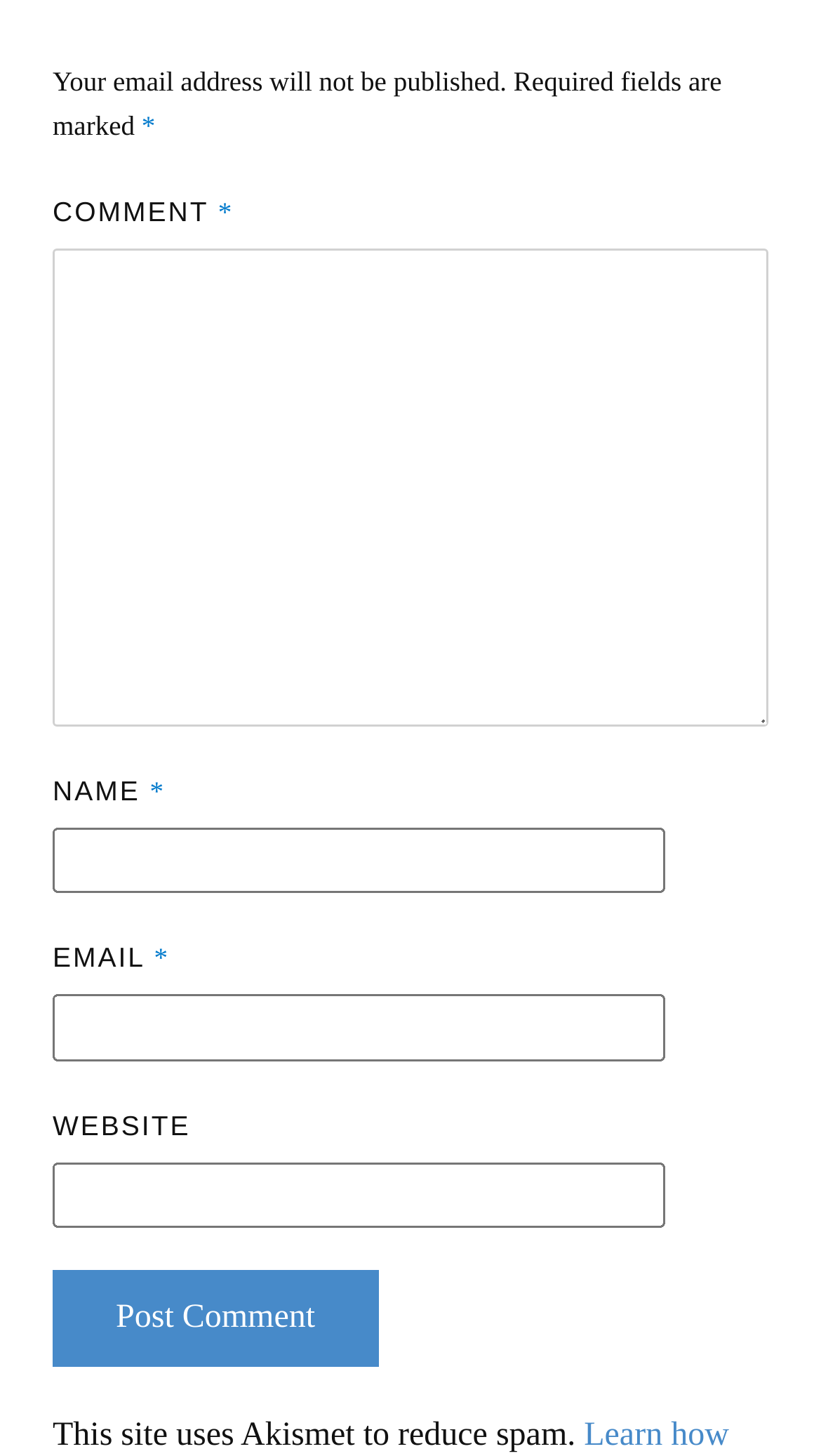Is the website field required for comment submission?
Please look at the screenshot and answer in one word or a short phrase.

No